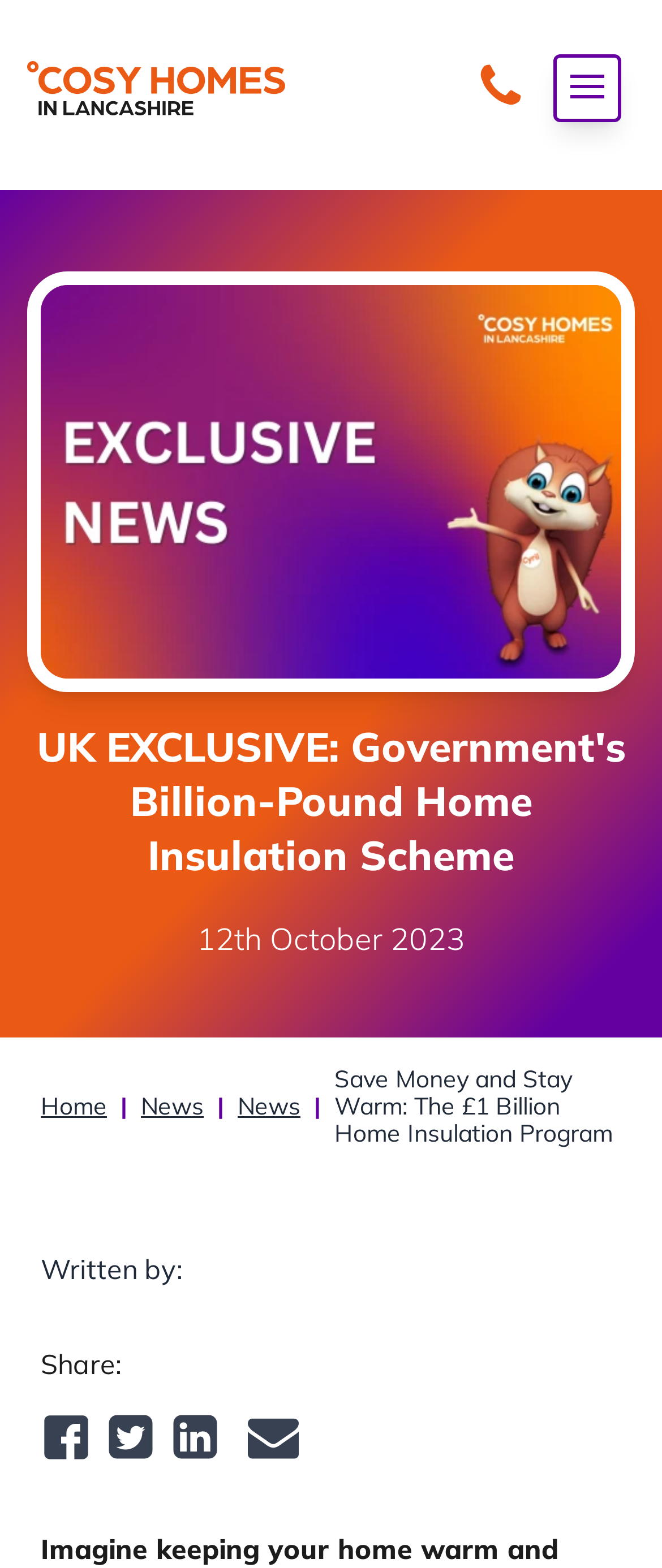Identify the bounding box coordinates of the element to click to follow this instruction: 'Call the telephone number 03306 061 488'. Ensure the coordinates are four float values between 0 and 1, provided as [left, top, right, bottom].

[0.718, 0.034, 0.795, 0.078]